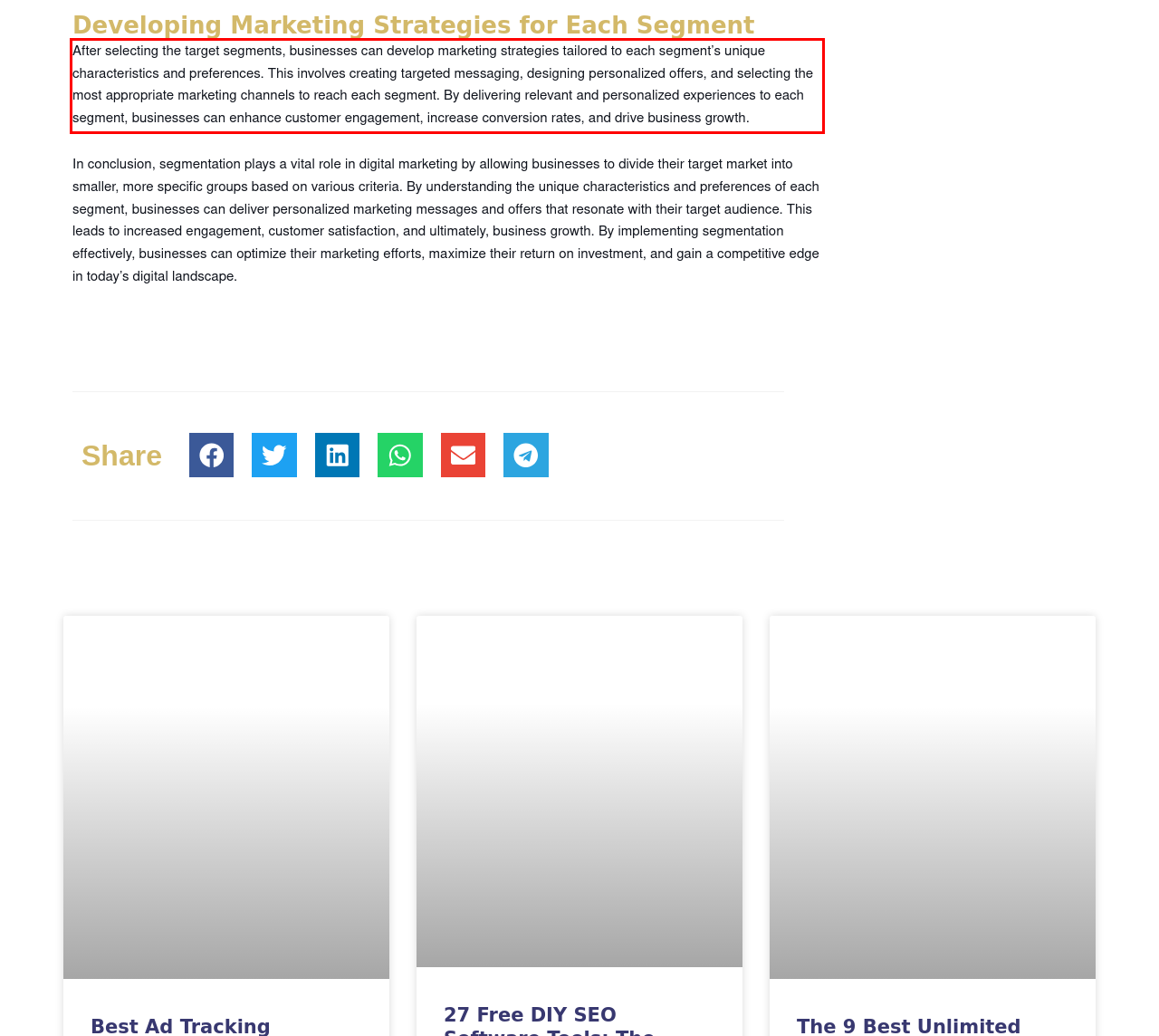You have a screenshot of a webpage, and there is a red bounding box around a UI element. Utilize OCR to extract the text within this red bounding box.

After selecting the target segments, businesses can develop marketing strategies tailored to each segment’s unique characteristics and preferences. This involves creating targeted messaging, designing personalized offers, and selecting the most appropriate marketing channels to reach each segment. By delivering relevant and personalized experiences to each segment, businesses can enhance customer engagement, increase conversion rates, and drive business growth.